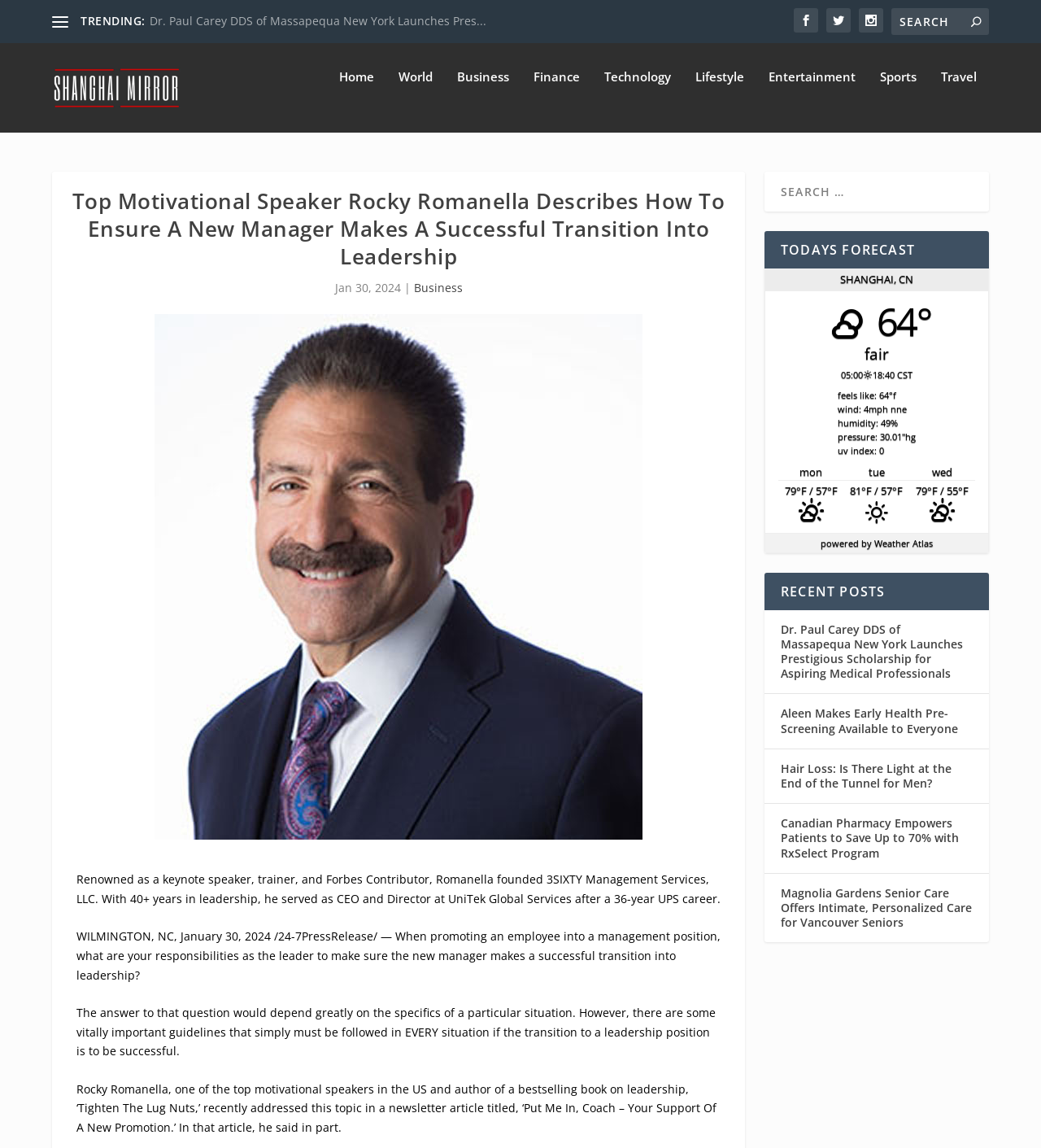What is the name of the company founded by Rocky Romanella?
Please look at the screenshot and answer using one word or phrase.

3SIXTY Management Services, LLC